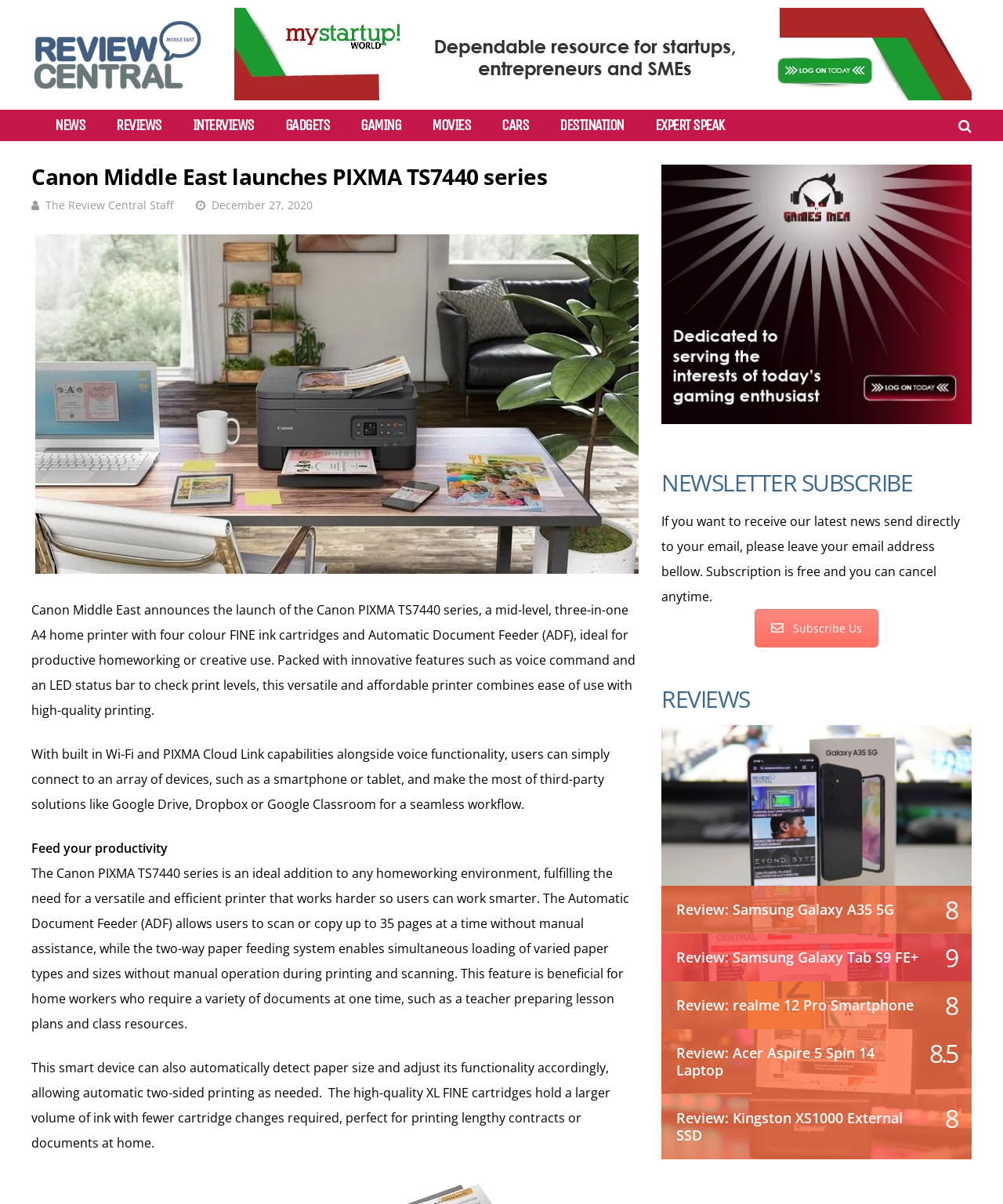Please find the bounding box coordinates of the element that needs to be clicked to perform the following instruction: "Click on NEWS". The bounding box coordinates should be four float numbers between 0 and 1, represented as [left, top, right, bottom].

[0.055, 0.098, 0.084, 0.111]